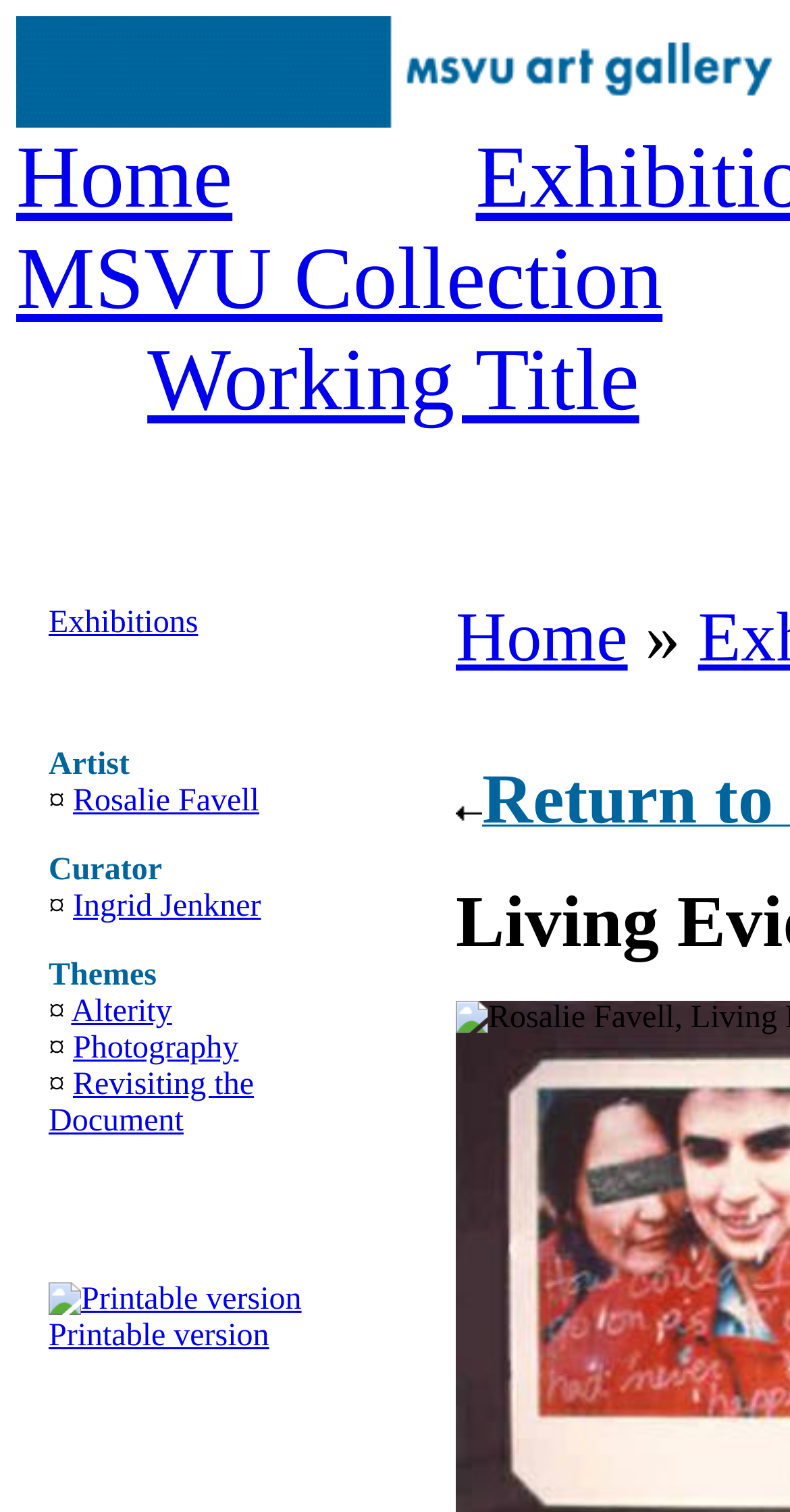Determine the bounding box coordinates for the area that should be clicked to carry out the following instruction: "read about Alterity theme".

[0.09, 0.658, 0.218, 0.681]